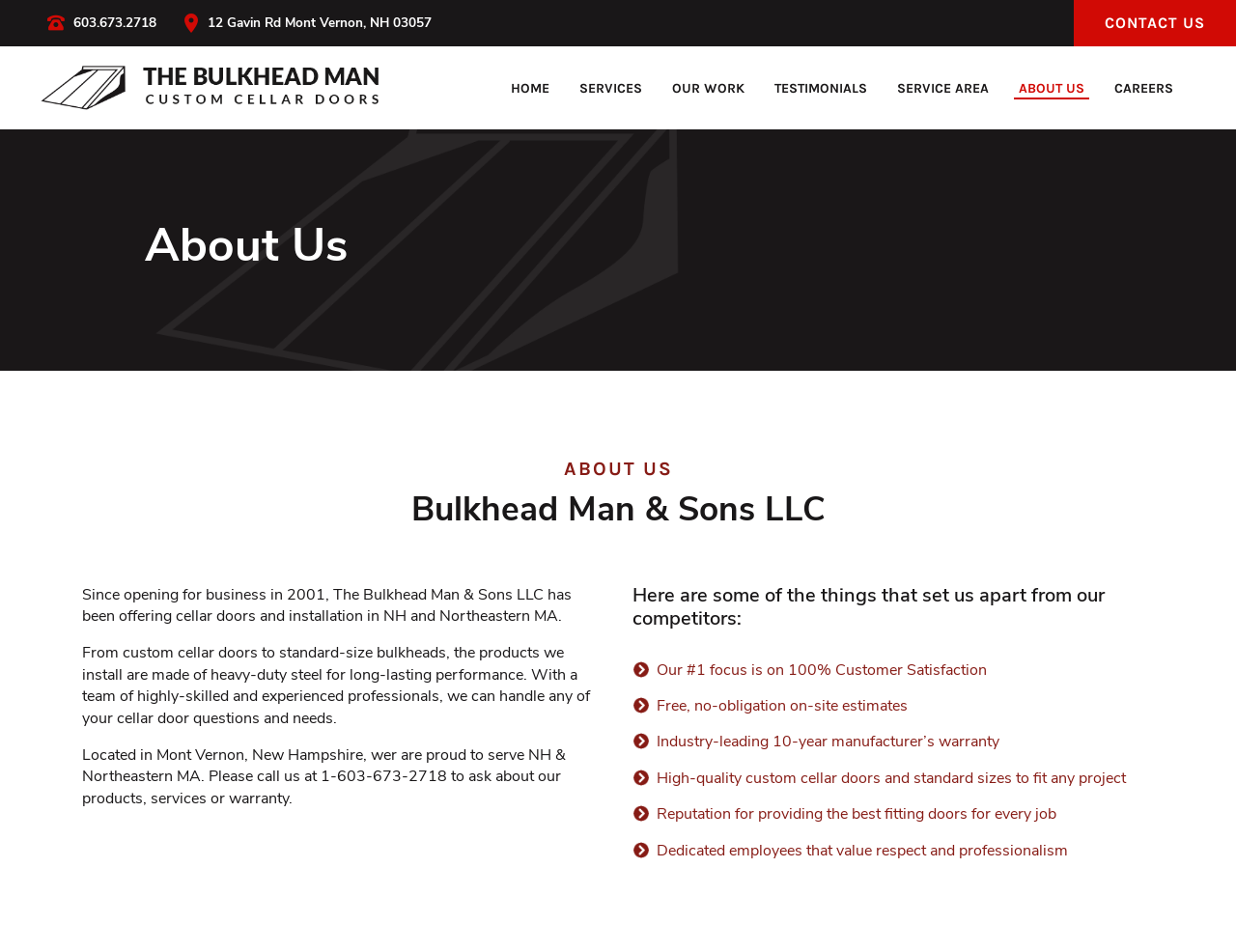Identify the bounding box coordinates of the area that should be clicked in order to complete the given instruction: "Contact the company". The bounding box coordinates should be four float numbers between 0 and 1, i.e., [left, top, right, bottom].

[0.869, 0.0, 1.0, 0.049]